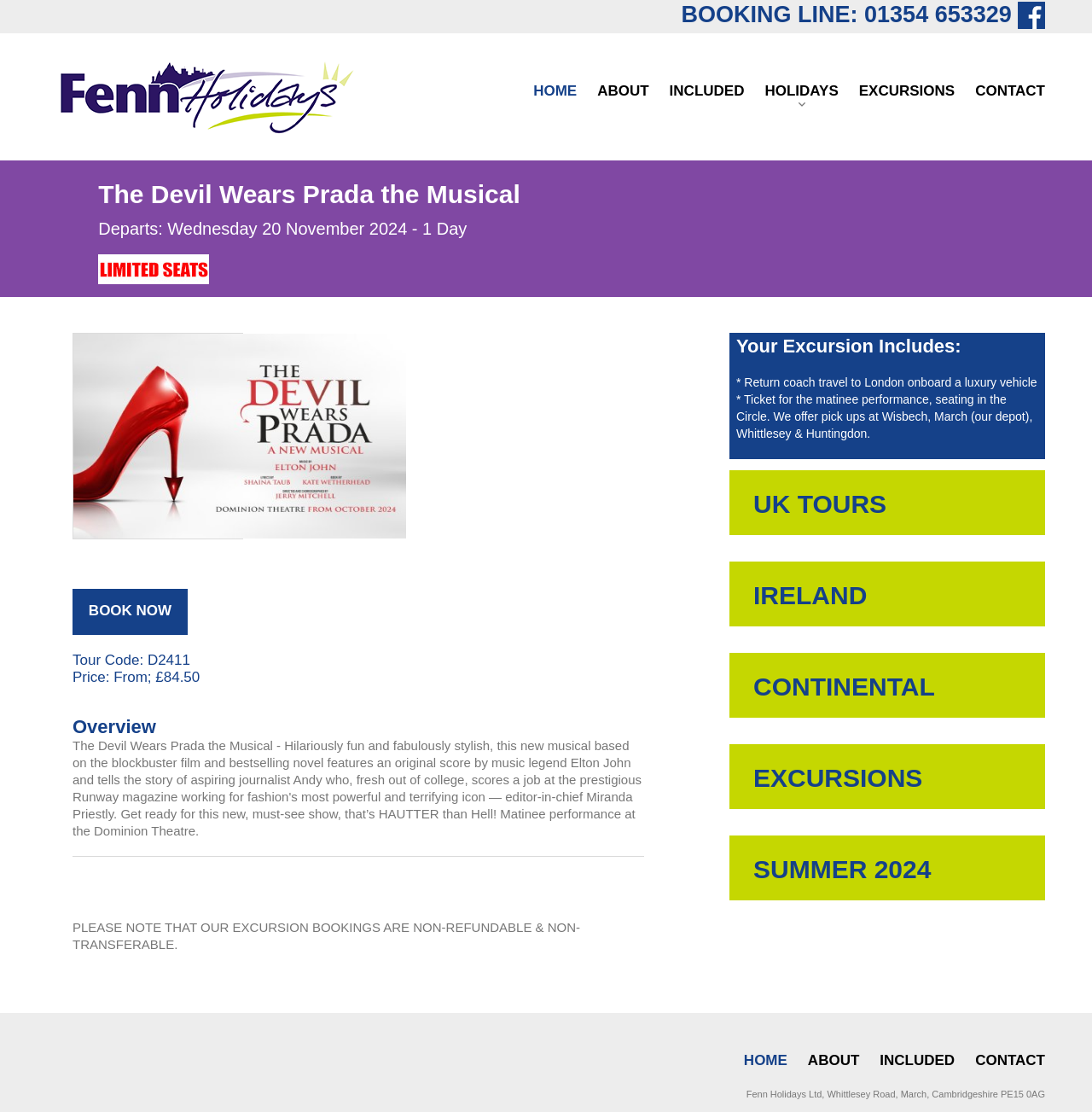Select the bounding box coordinates of the element I need to click to carry out the following instruction: "Check the CONTACT US page".

None